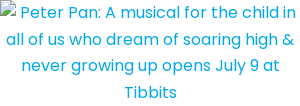Generate a comprehensive caption that describes the image.

The image features the title of the upcoming musical "Peter Pan," presented with a whimsical design that captures the essence of the beloved story. It invites audiences to delve into a magical experience, highlighting the show as a perfect opportunity for both children and adults who yearn to embrace their inner child and explore the theme of never growing up. The musical opens on July 9 at the renowned Tibbits Opera House, promising an enchanting performance for the entire family.